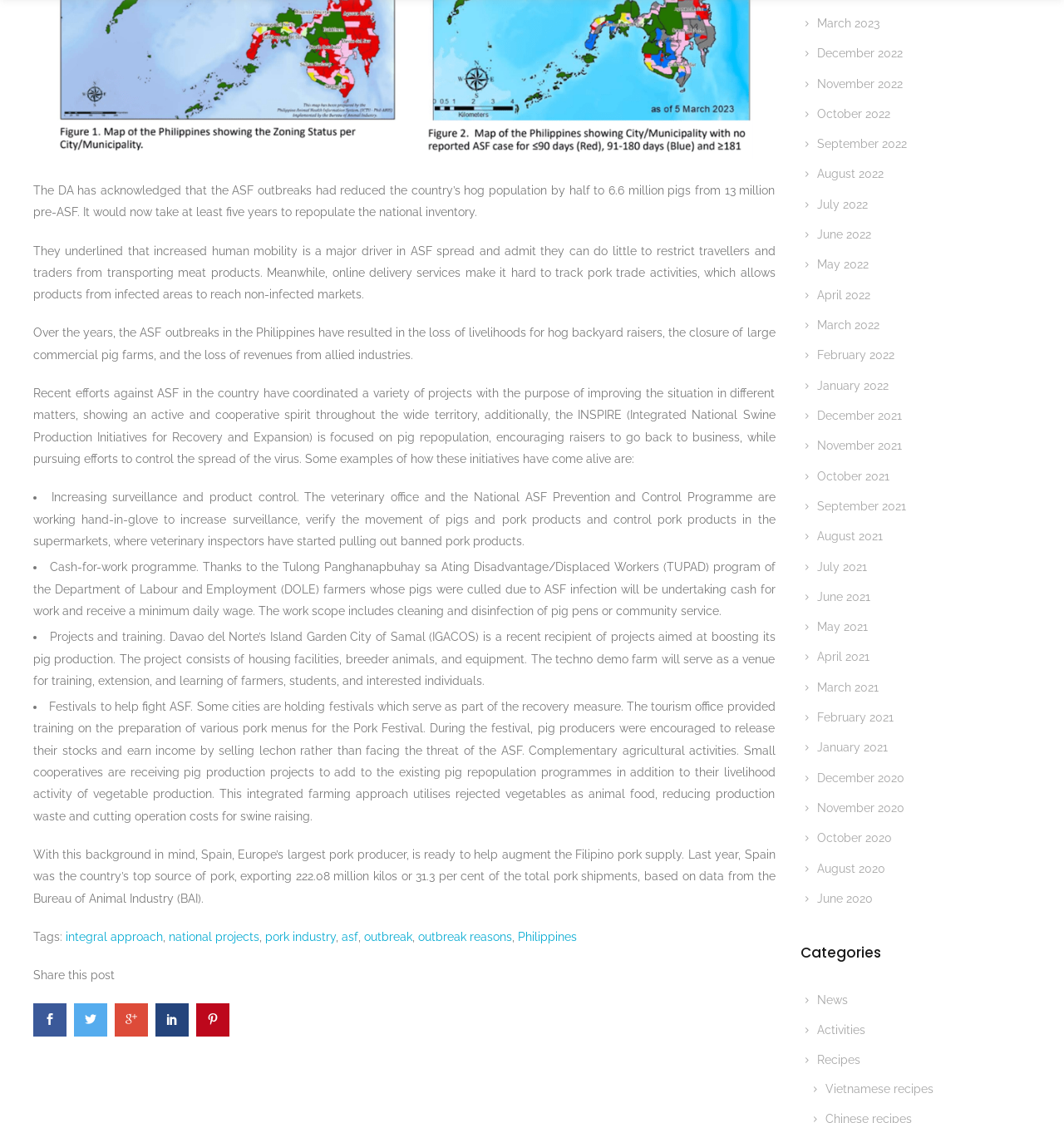Determine the bounding box for the described UI element: "December 2021".

[0.768, 0.364, 0.847, 0.376]